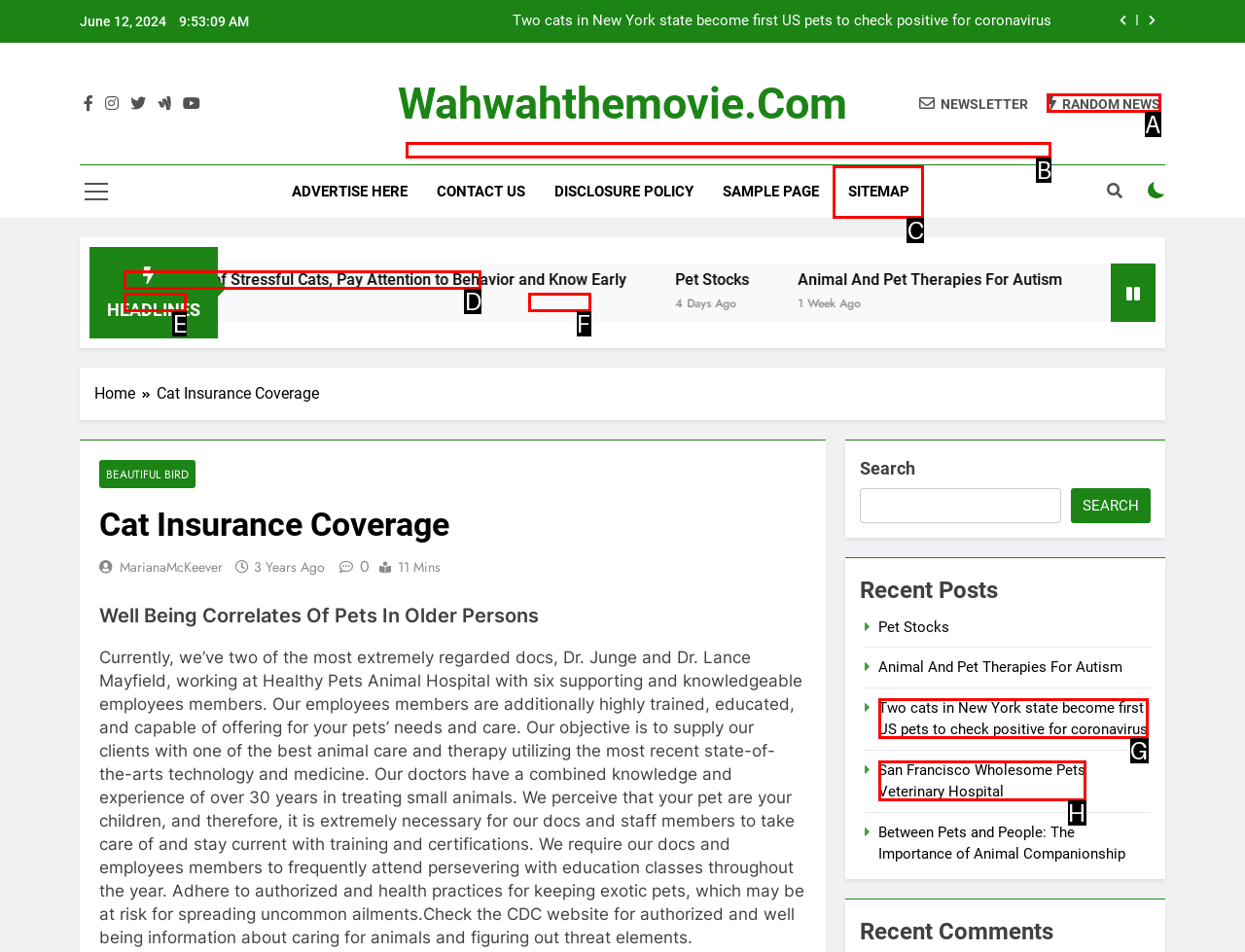Refer to the description: 5 years ago1 week ago and choose the option that best fits. Provide the letter of that option directly from the options.

F